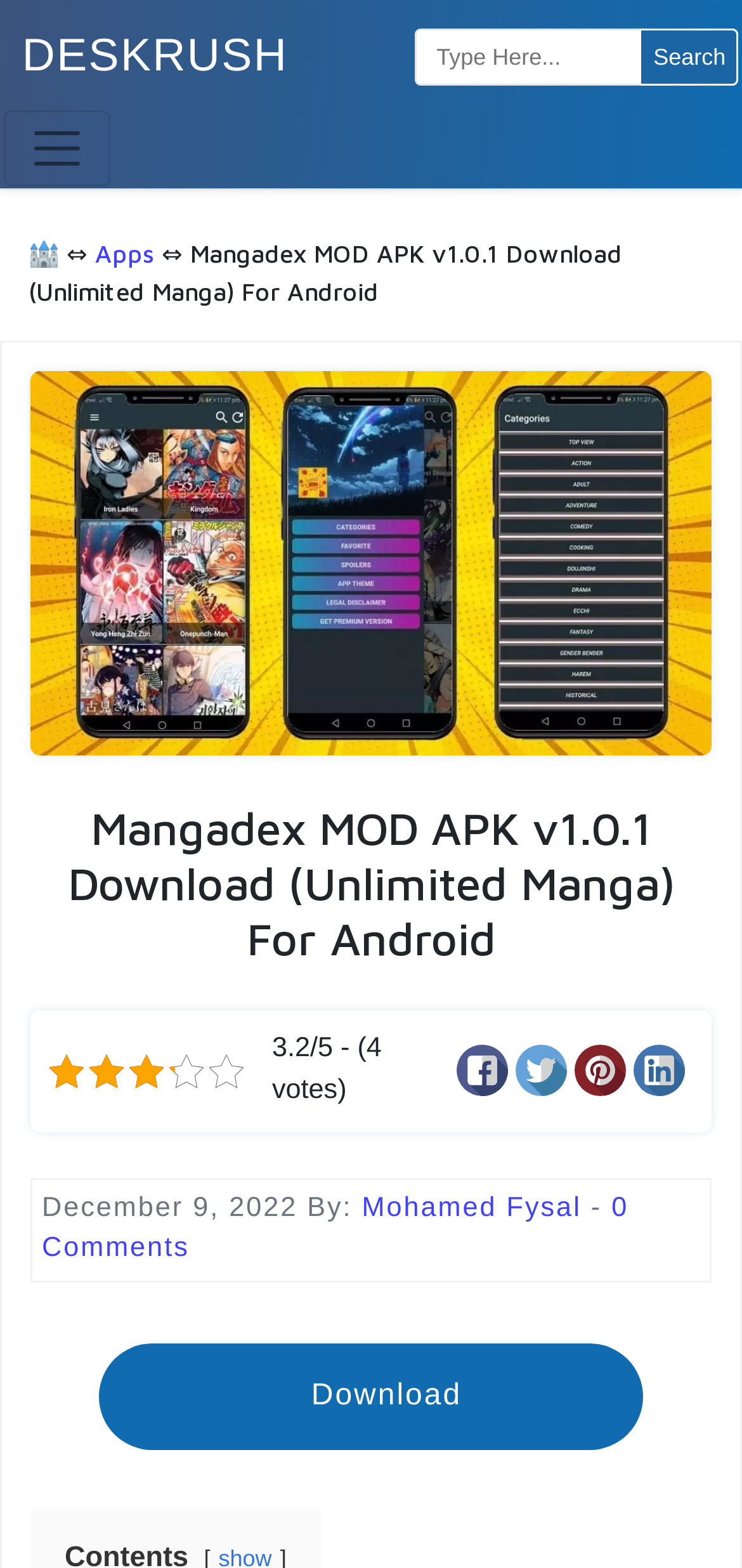What is the purpose of the search button?
Can you offer a detailed and complete answer to this question?

The purpose of the search button can be inferred from its position next to the textbox with the placeholder 'Type Here...' and the presence of a link to 'Apps' in the navigation menu.